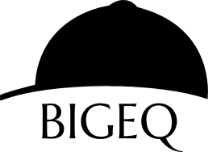Identify and describe all the elements present in the image.

The image features a sleek, minimalist logo for BIGEQ, a platform dedicated to the buying and selling of hunter and jumper horses. The logo prominently displays the name "BIGEQ" beneath a stylized silhouette of a riding helmet, symbolizing the equestrian community and the focus on quality horses and ponies for sale. This branding effectively captures the essence of the service, emphasizing its connection to equestrian sports and the expertise found within the platform. The design reflects a professional yet approachable identity, appealing to both sellers and buyers in the horse market.